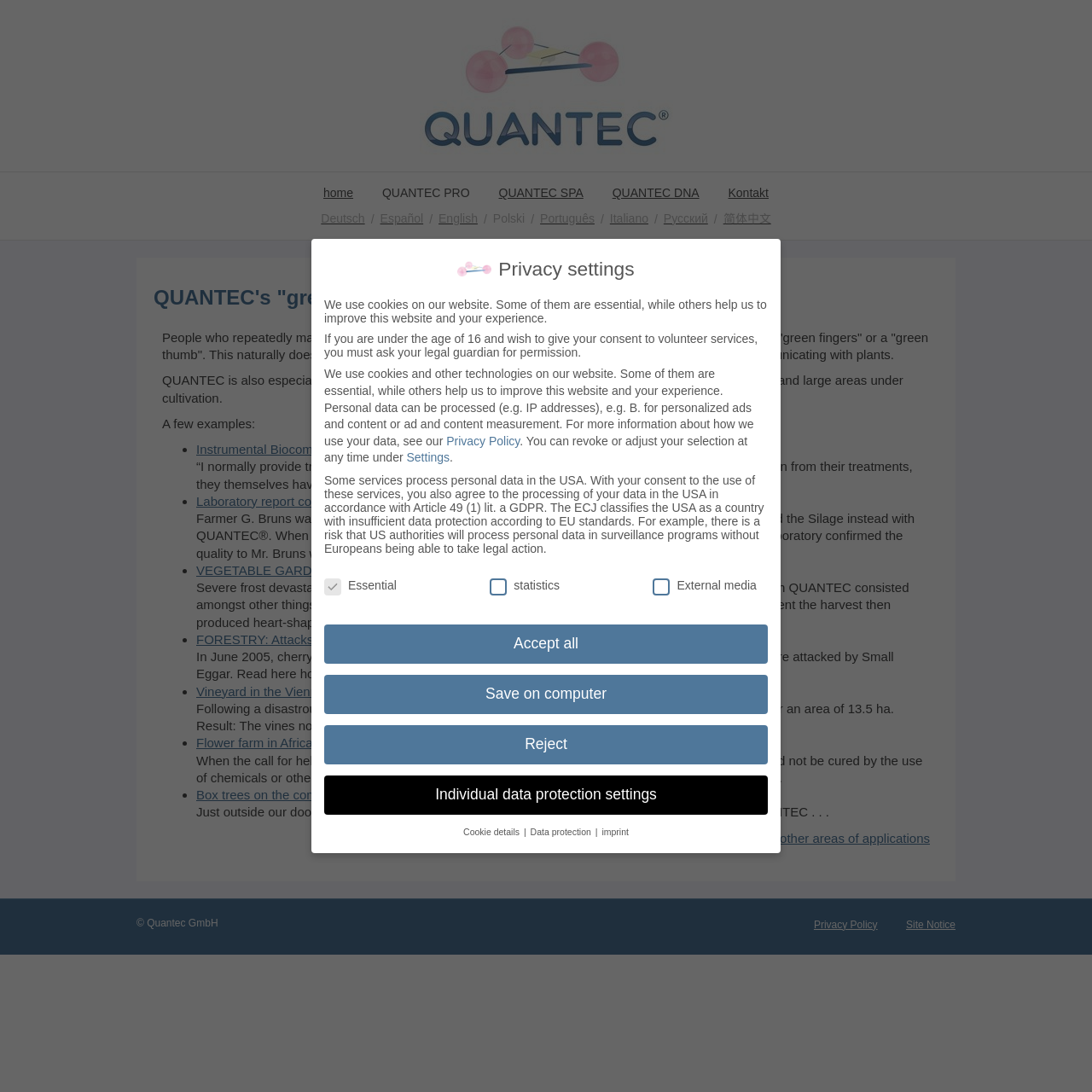Find the bounding box coordinates for the area that should be clicked to accomplish the instruction: "View November 2023".

None